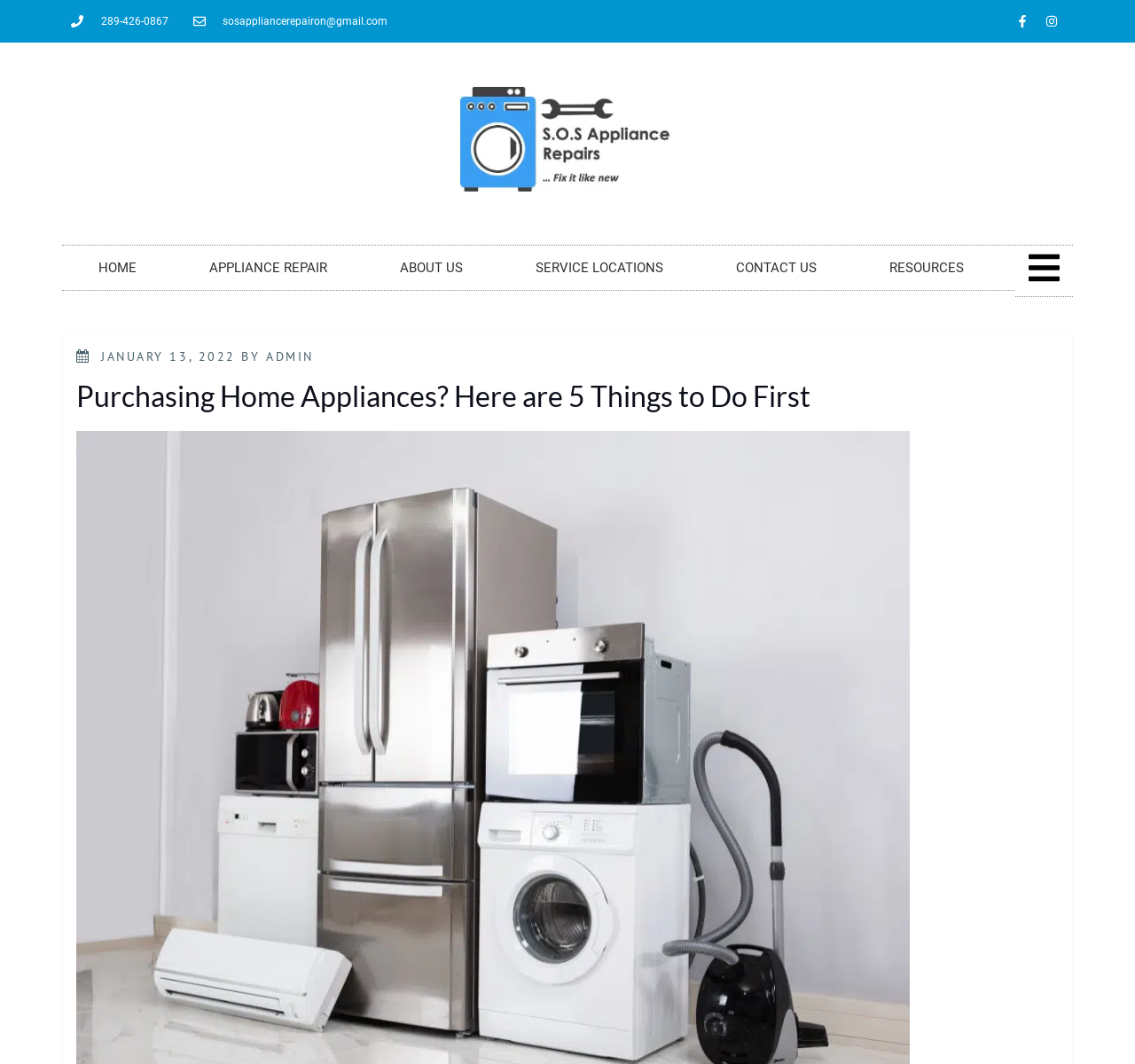Locate the bounding box coordinates of the element that should be clicked to execute the following instruction: "read the article published on JANUARY 13, 2022".

[0.089, 0.328, 0.208, 0.343]